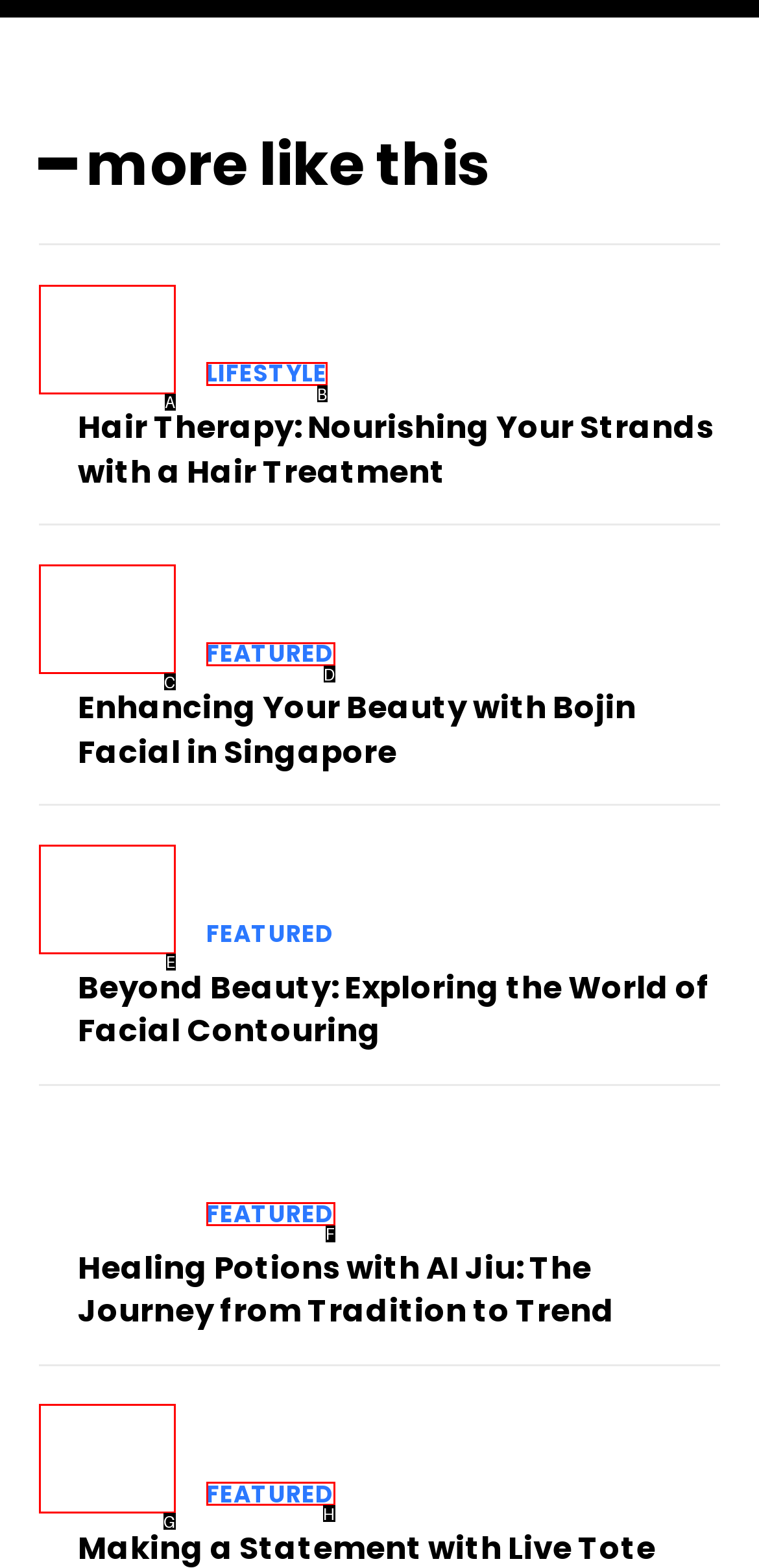Indicate the letter of the UI element that should be clicked to accomplish the task: Read more about 'LIFESTYLE'. Answer with the letter only.

B